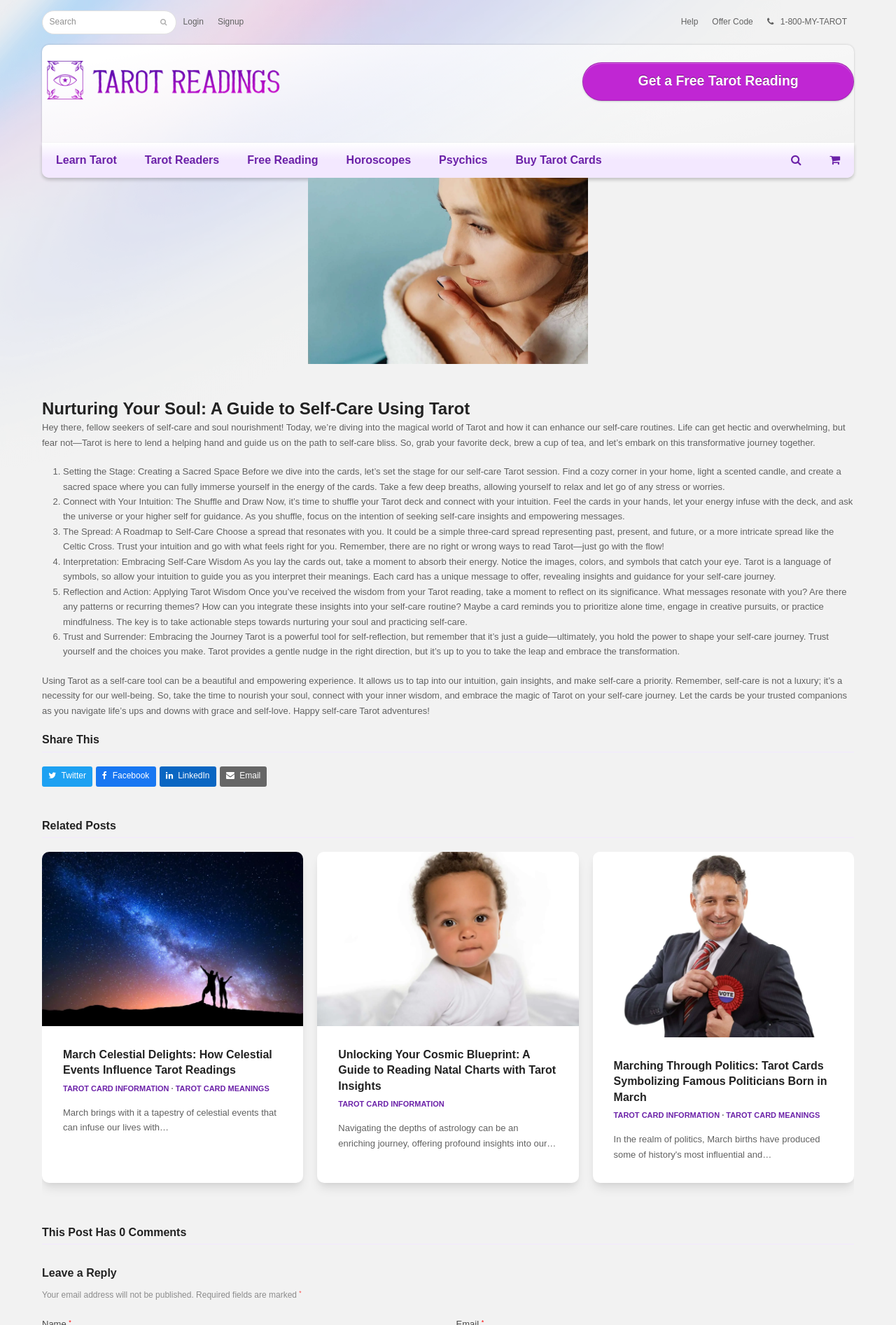Please answer the following question using a single word or phrase: What is the title of the first related post?

March Celestial Delights